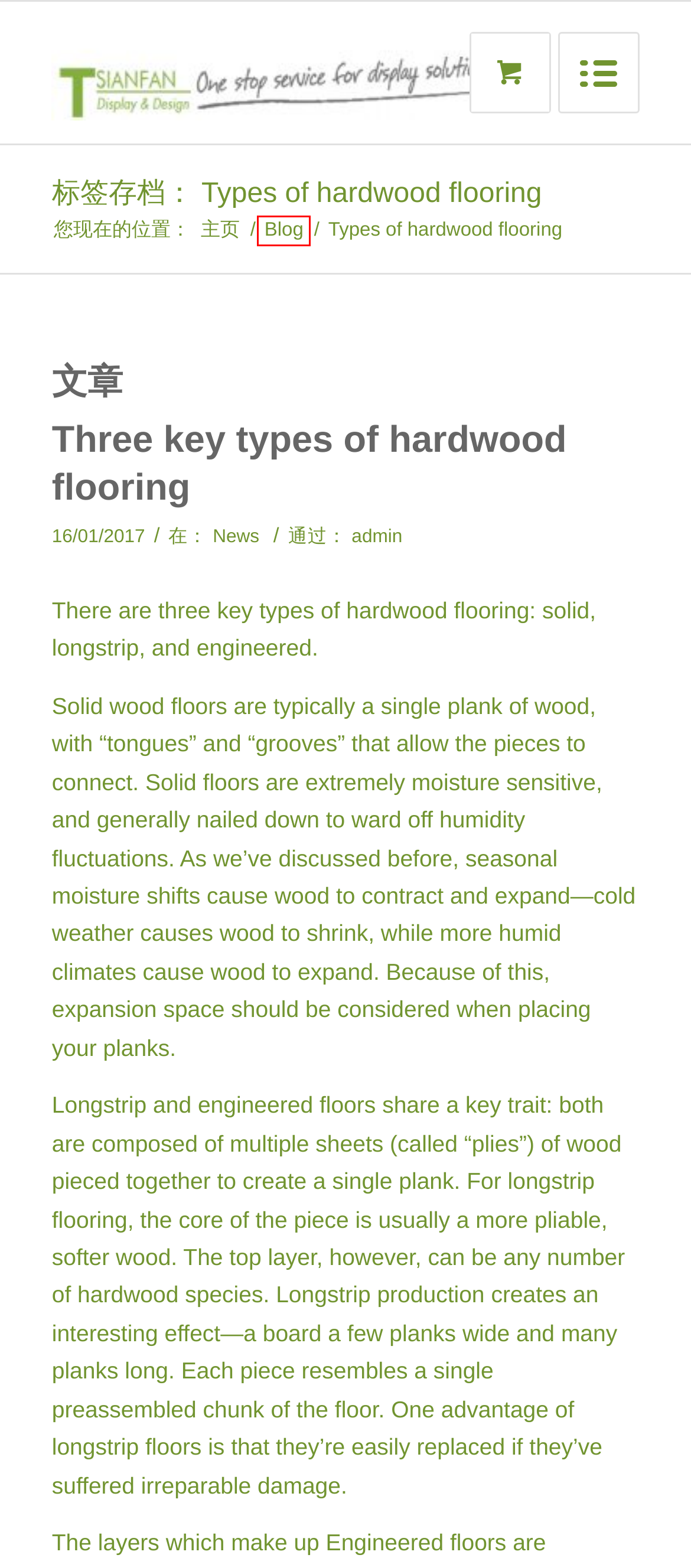You have a screenshot of a webpage with a red rectangle bounding box. Identify the best webpage description that corresponds to the new webpage after clicking the element within the red bounding box. Here are the candidates:
A. Blog | Wood Flooring Tile Display Stand Manufacturers
B. Real Wood Floors Flooring | Wood Flooring Tile Display Stand Manufacturers
C. Cart | Wood Flooring Tile Display Stand Manufacturers
D. Wood Floor Tile Display Stand|Wood Flooring Tile Display Stand Manufacturers
E. admin | Wood Flooring Tile Display Stand Manufacturers
F. Protect Hardwood Floors | Wood Flooring Tile Display Stand Manufacturers
G. Wooden Floor | Wood Flooring Tile Display Stand Manufacturers
H. Three key types of hardwood flooring | Wood Flooring Tile Display Stand Manufacturers

A